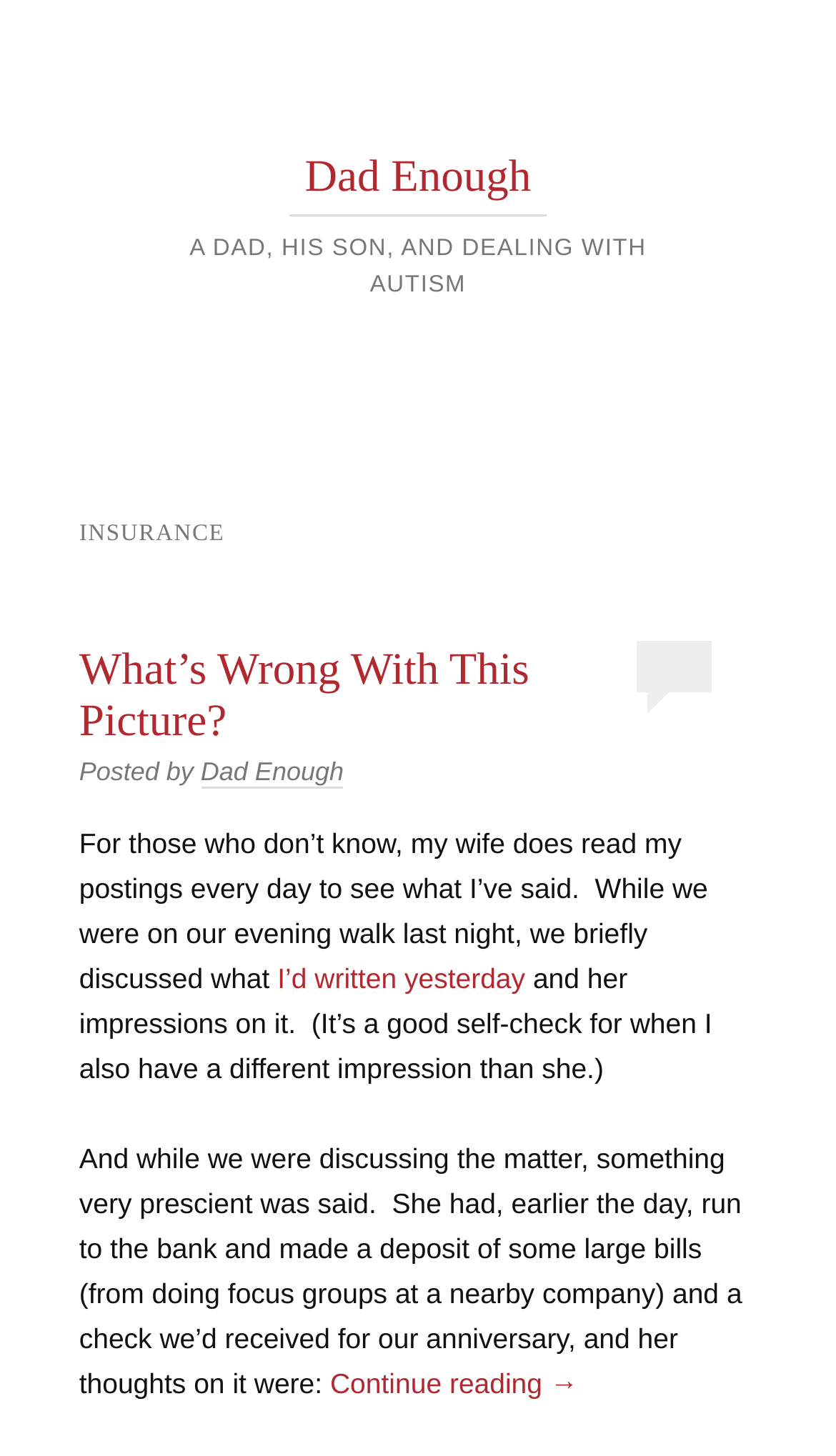Respond to the following question using a concise word or phrase: 
Who is the author of the article?

Dad Enough